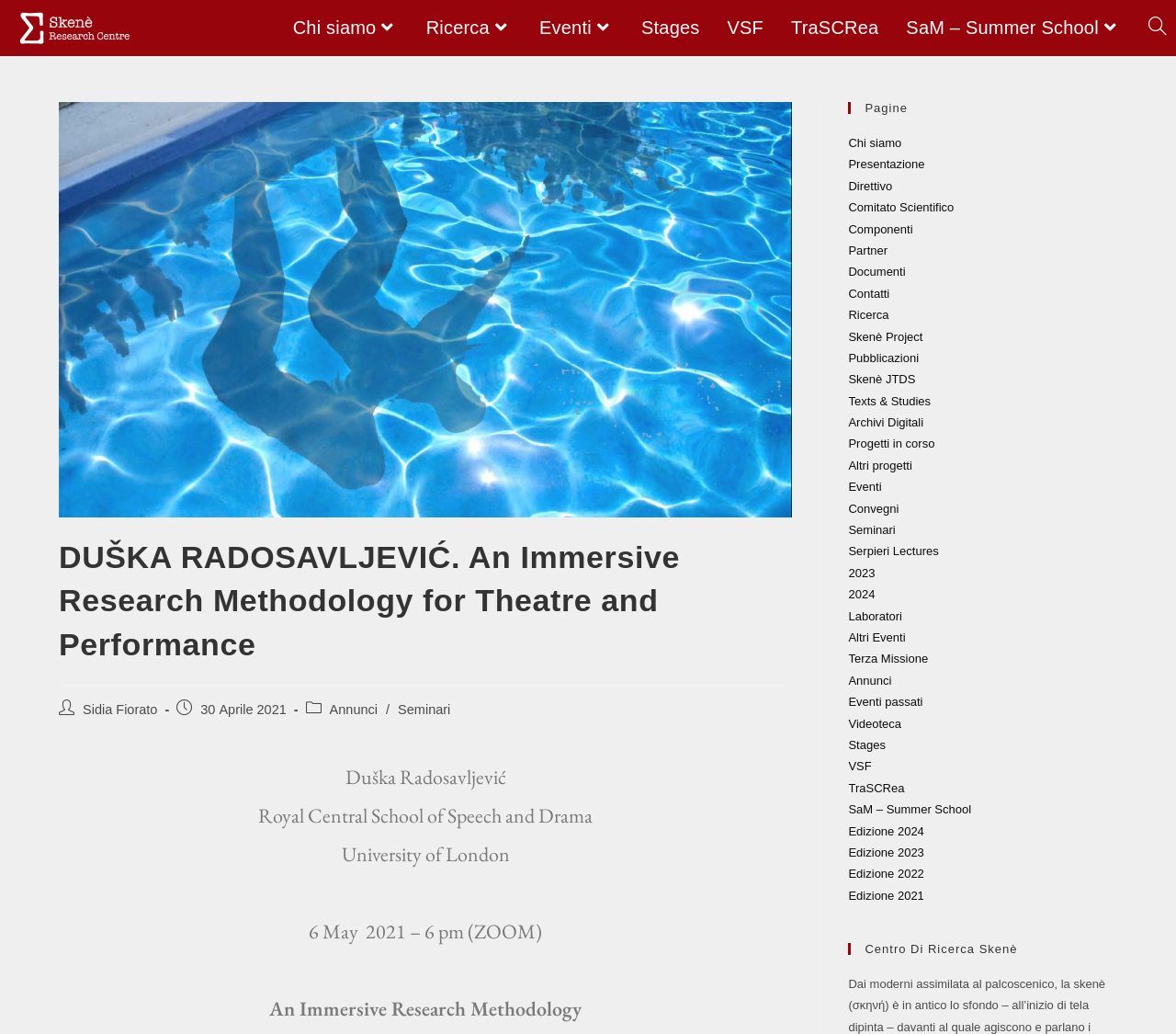Please specify the bounding box coordinates of the clickable section necessary to execute the following command: "Click on the Skenè link".

[0.016, 0.019, 0.113, 0.033]